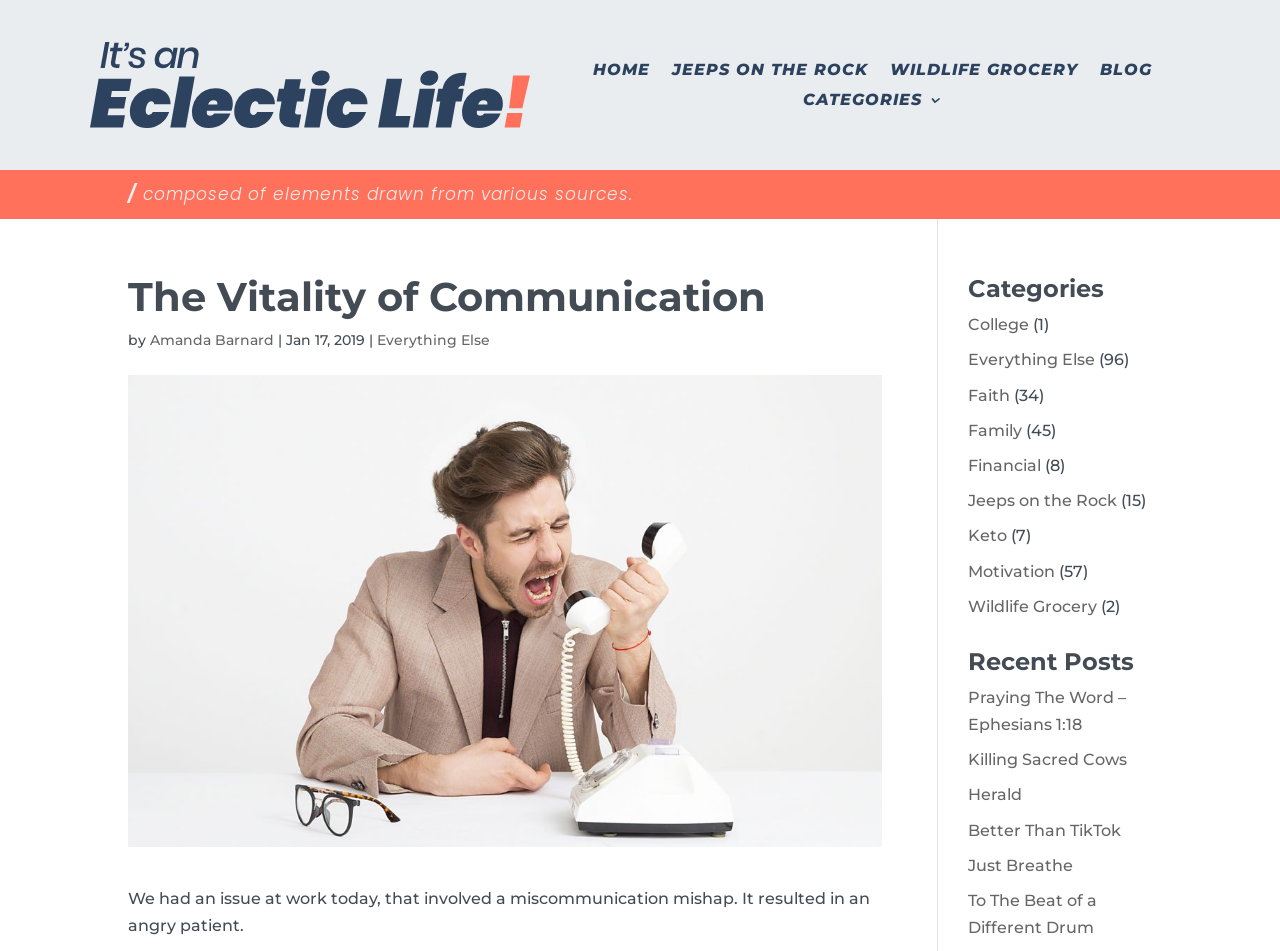Please provide a one-word or phrase answer to the question: 
What is the name of the blog author?

Amanda Barnard